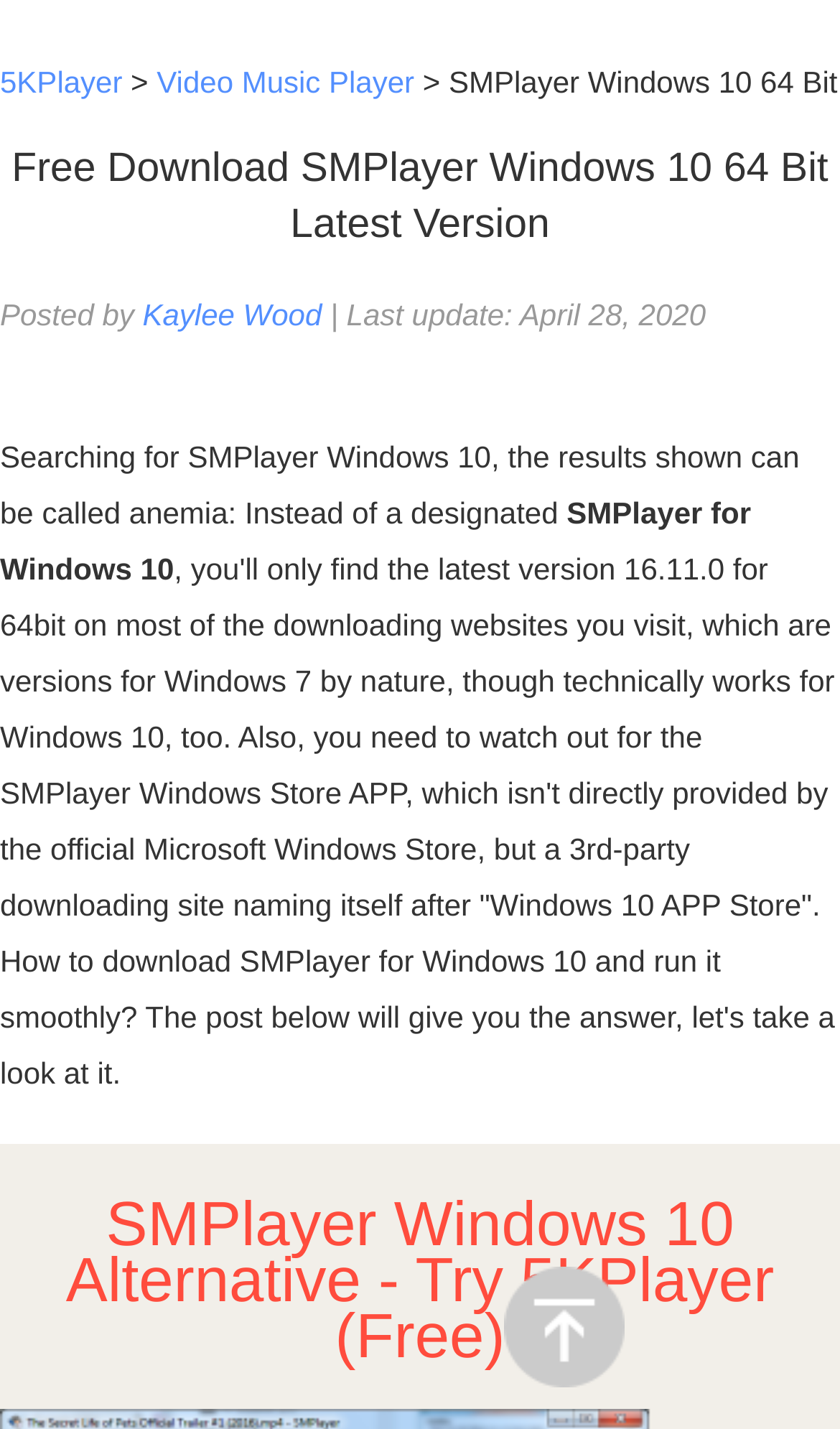Give a short answer using one word or phrase for the question:
Who posted the article about SMPlayer Windows 10?

Kaylee Wood